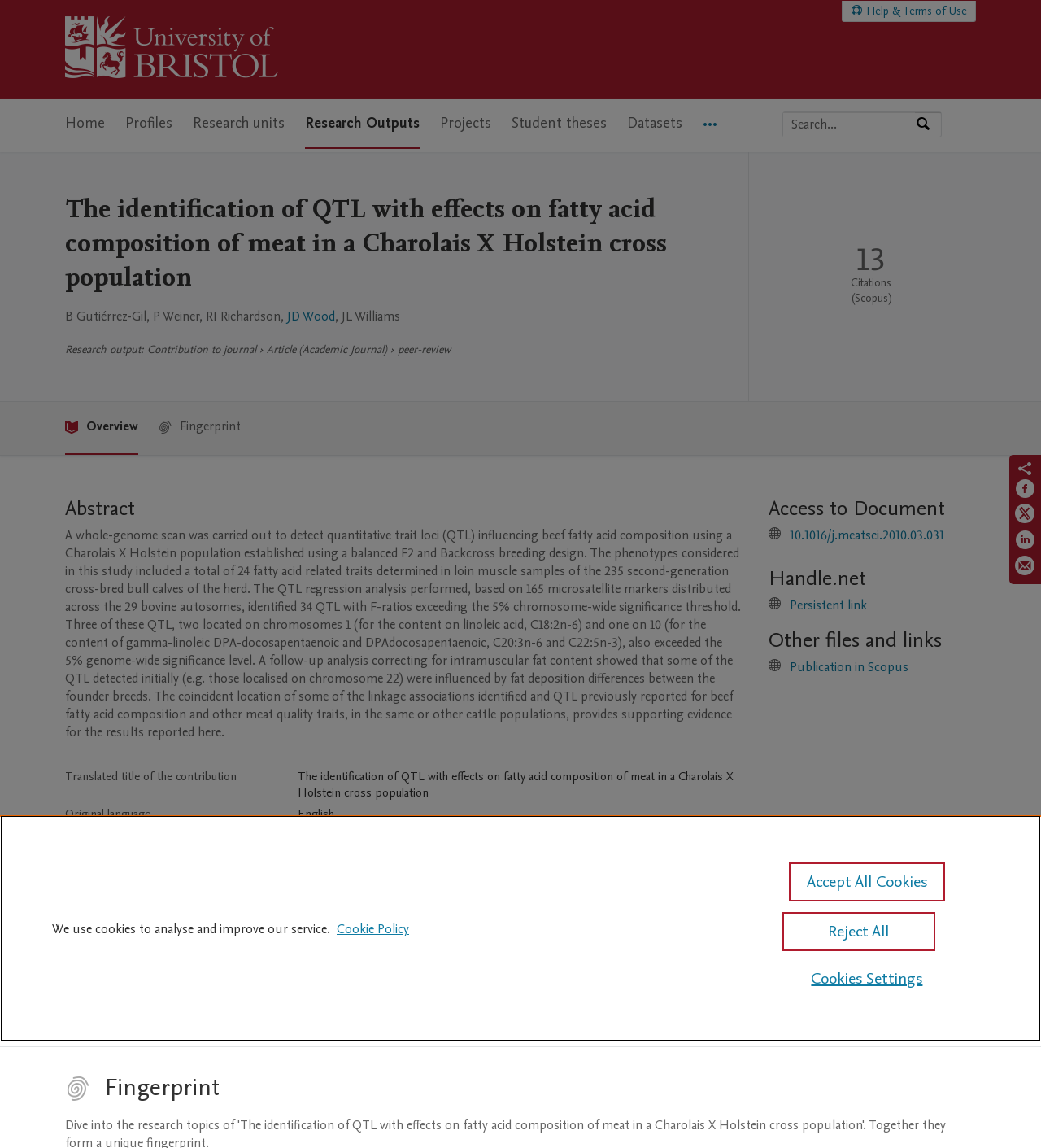Please indicate the bounding box coordinates of the element's region to be clicked to achieve the instruction: "View publication metrics". Provide the coordinates as four float numbers between 0 and 1, i.e., [left, top, right, bottom].

[0.719, 0.131, 0.93, 0.349]